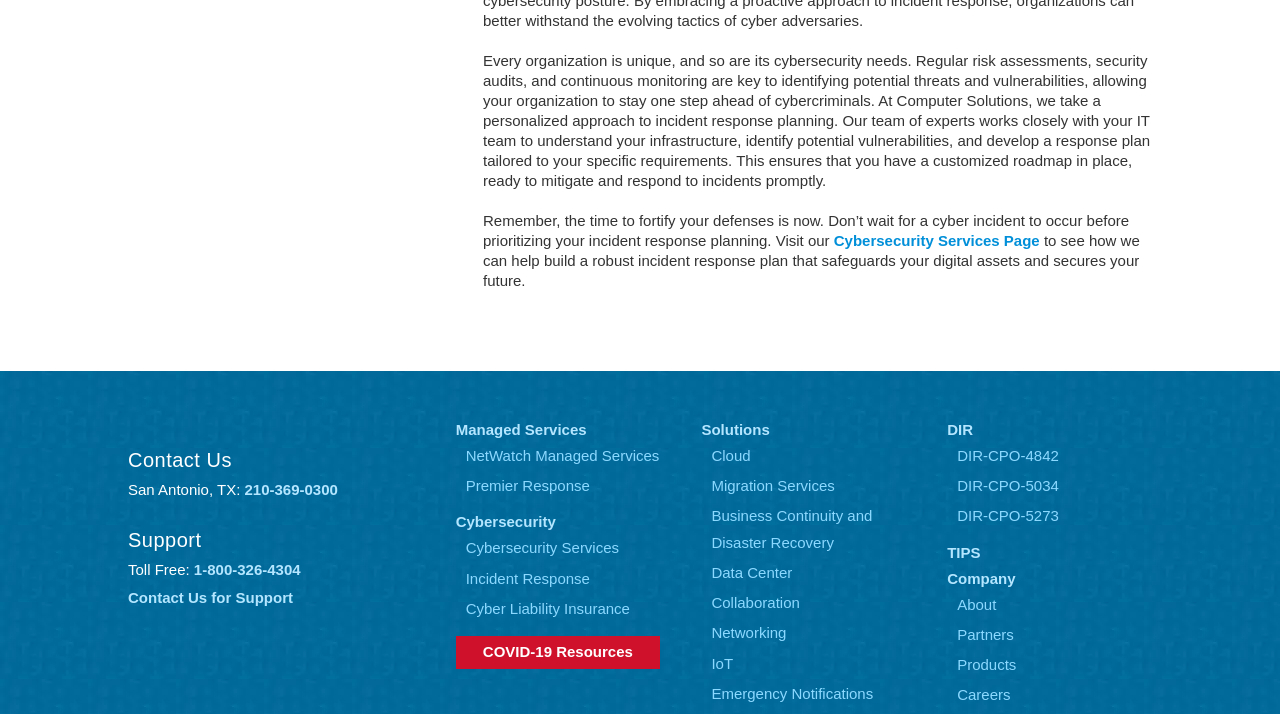Answer the question briefly using a single word or phrase: 
What is the name of the managed service offered by Computer Solutions?

NetWatch